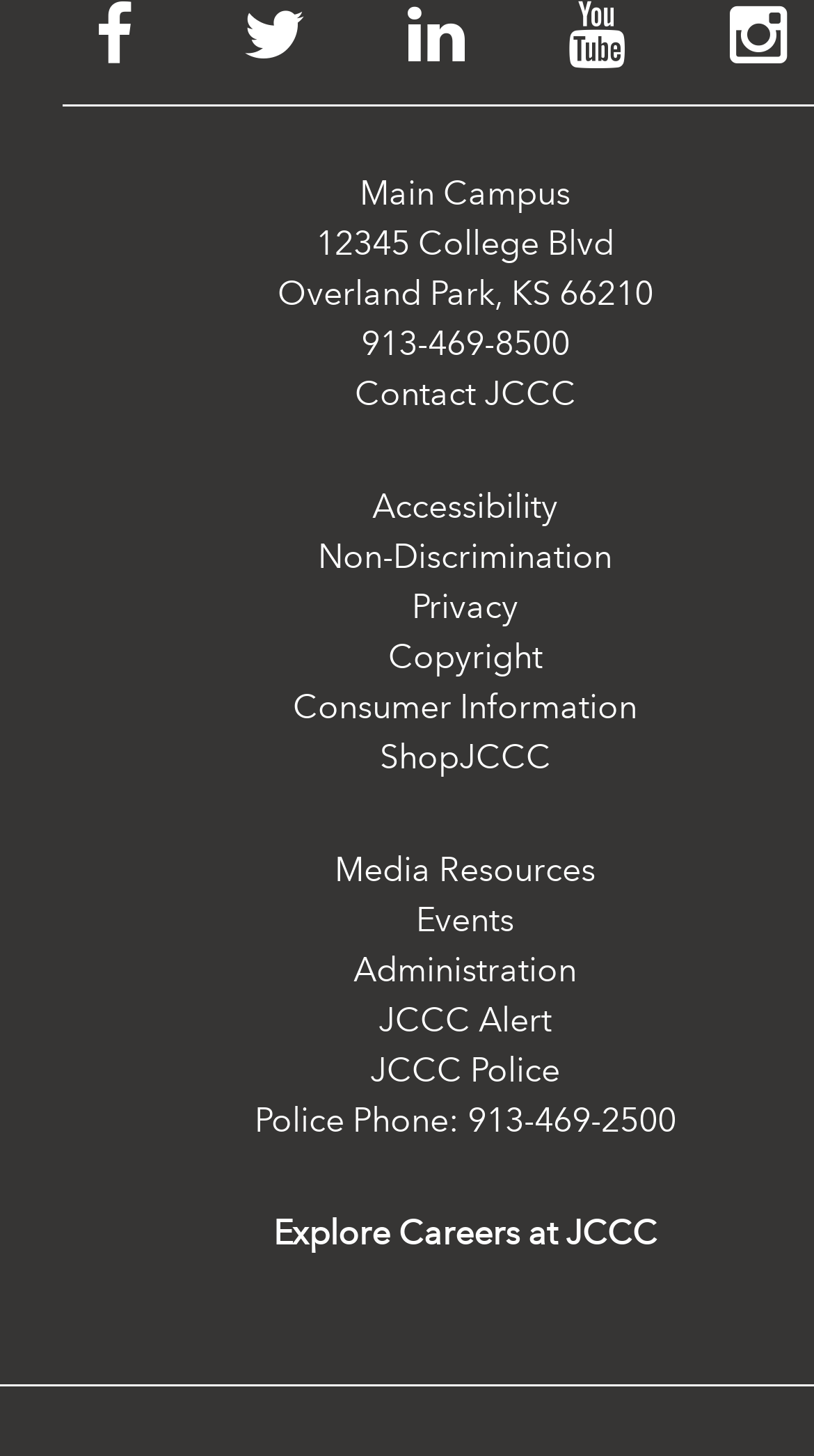Identify the bounding box for the given UI element using the description provided. Coordinates should be in the format (top-left x, top-left y, bottom-right x, bottom-right y) and must be between 0 and 1. Here is the description: Police Phone: 913-469-2500

[0.312, 0.755, 0.83, 0.782]